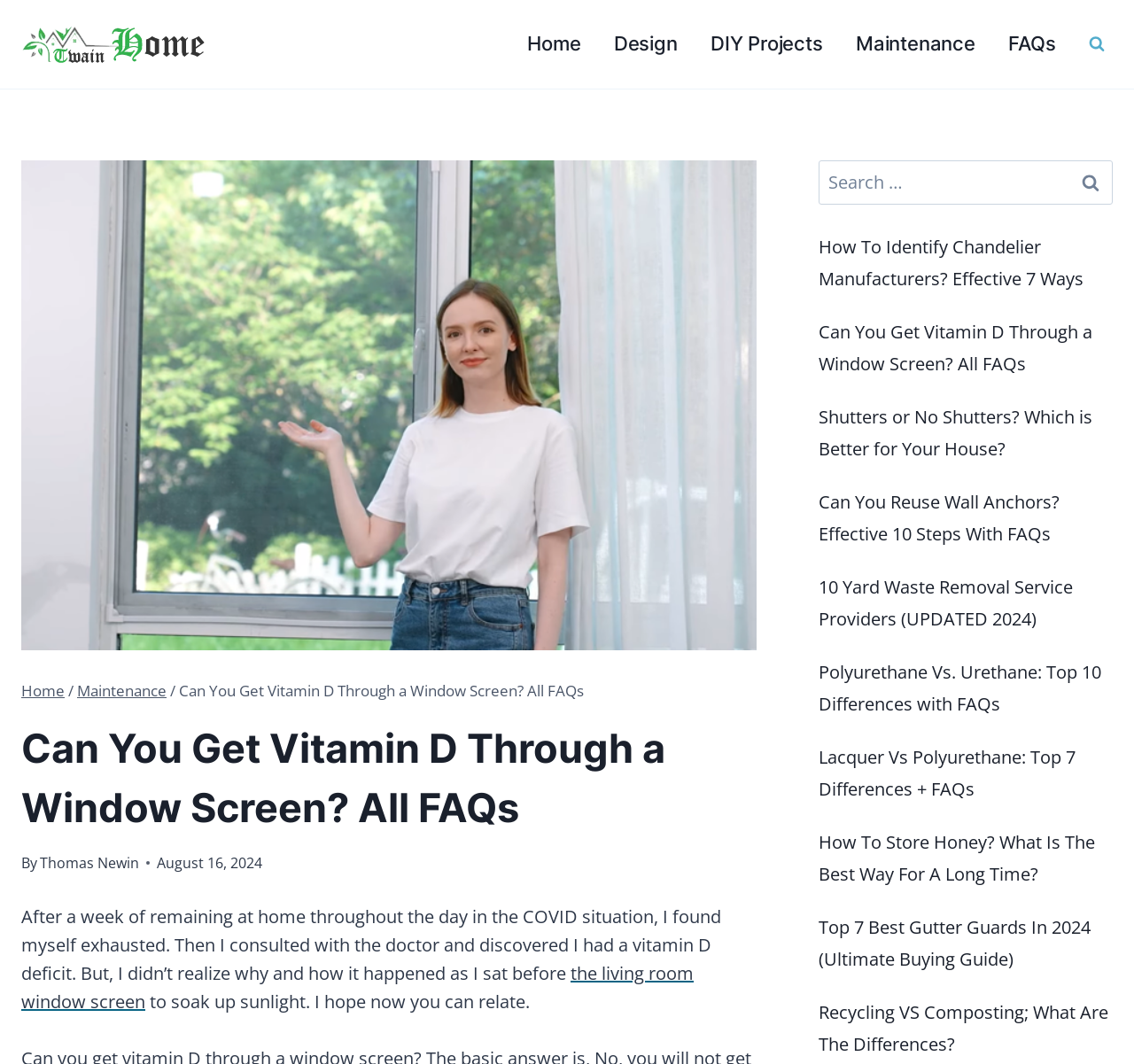What is the topic of the article?
Please answer the question as detailed as possible.

The topic of the article is about vitamin D, specifically whether it can be obtained through a window screen, as indicated by the main heading and the content of the article.